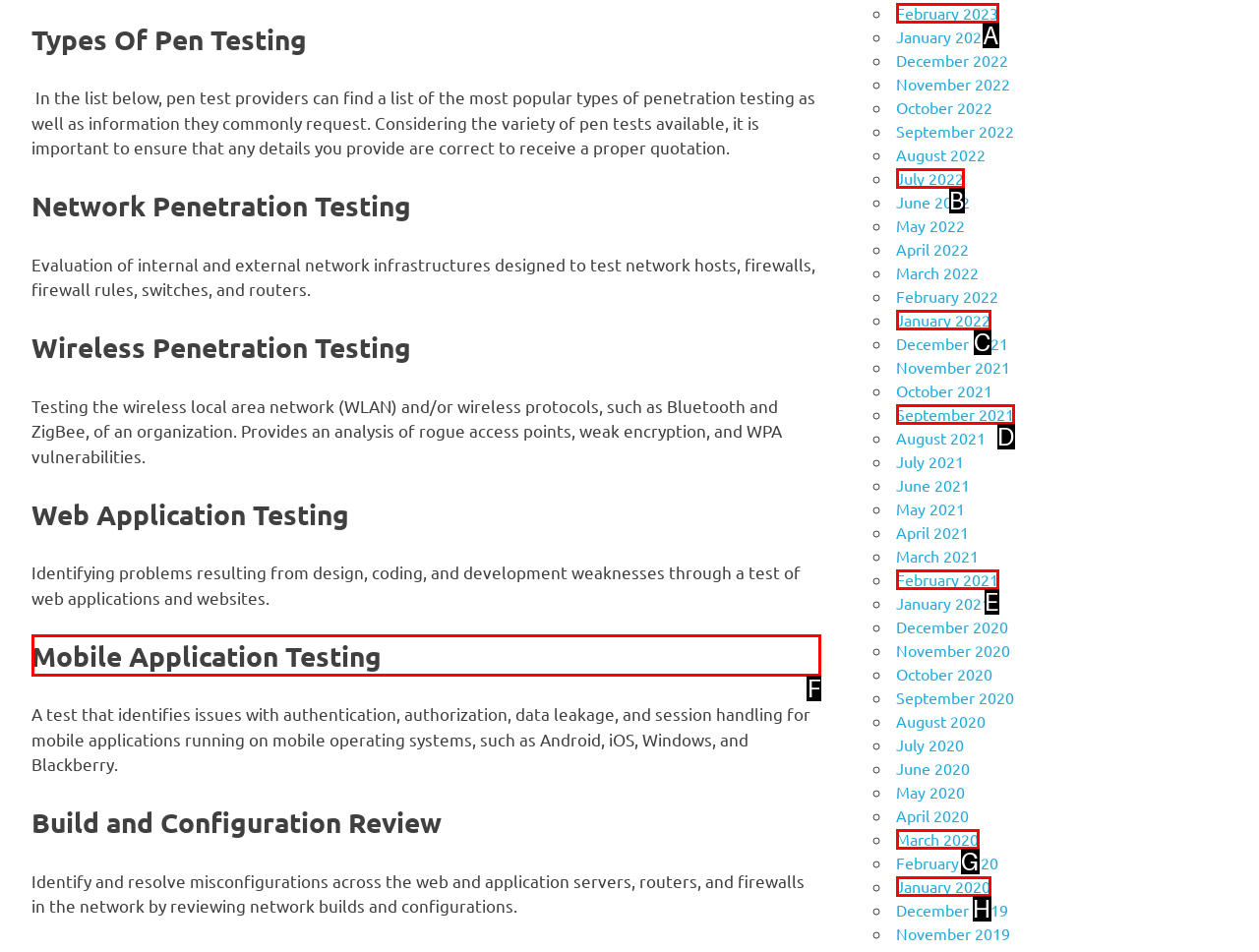Tell me which option I should click to complete the following task: Explore 'Mobile Application Testing' Answer with the option's letter from the given choices directly.

F